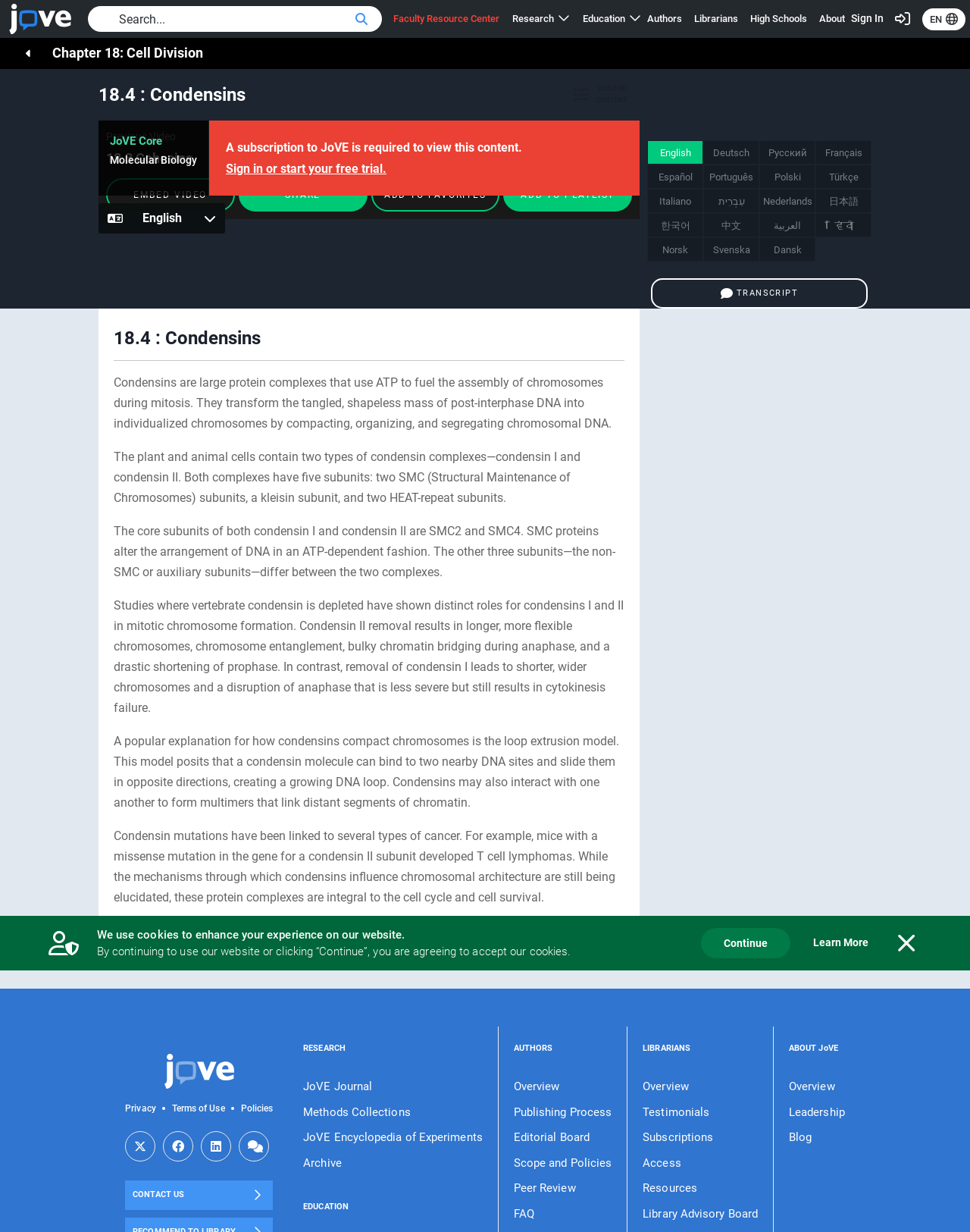Using the description "Sign In", predict the bounding box of the relevant HTML element.

[0.877, 0.008, 0.938, 0.022]